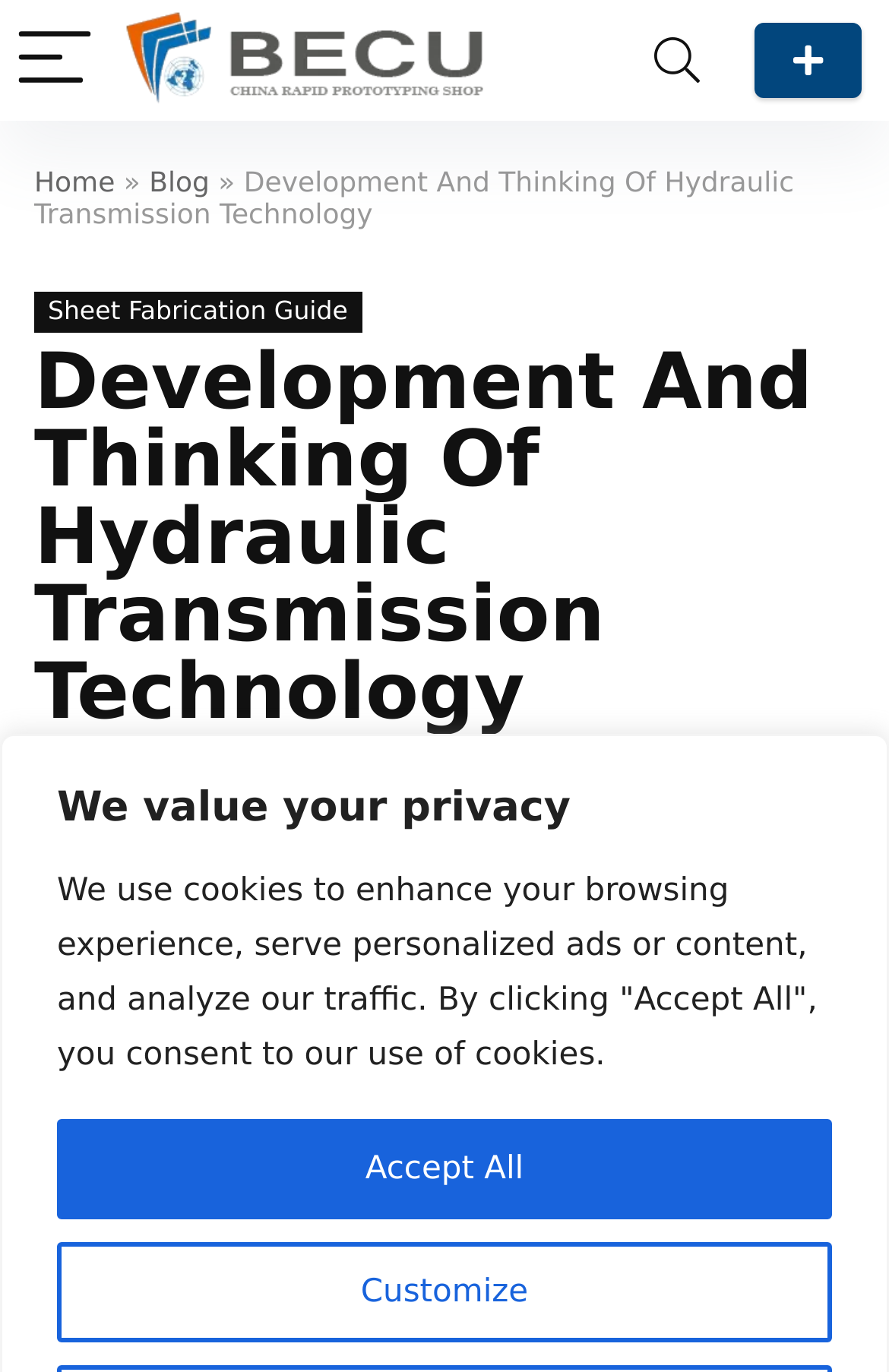Find the bounding box coordinates of the clickable area required to complete the following action: "Go to the blog page".

[0.168, 0.121, 0.236, 0.145]